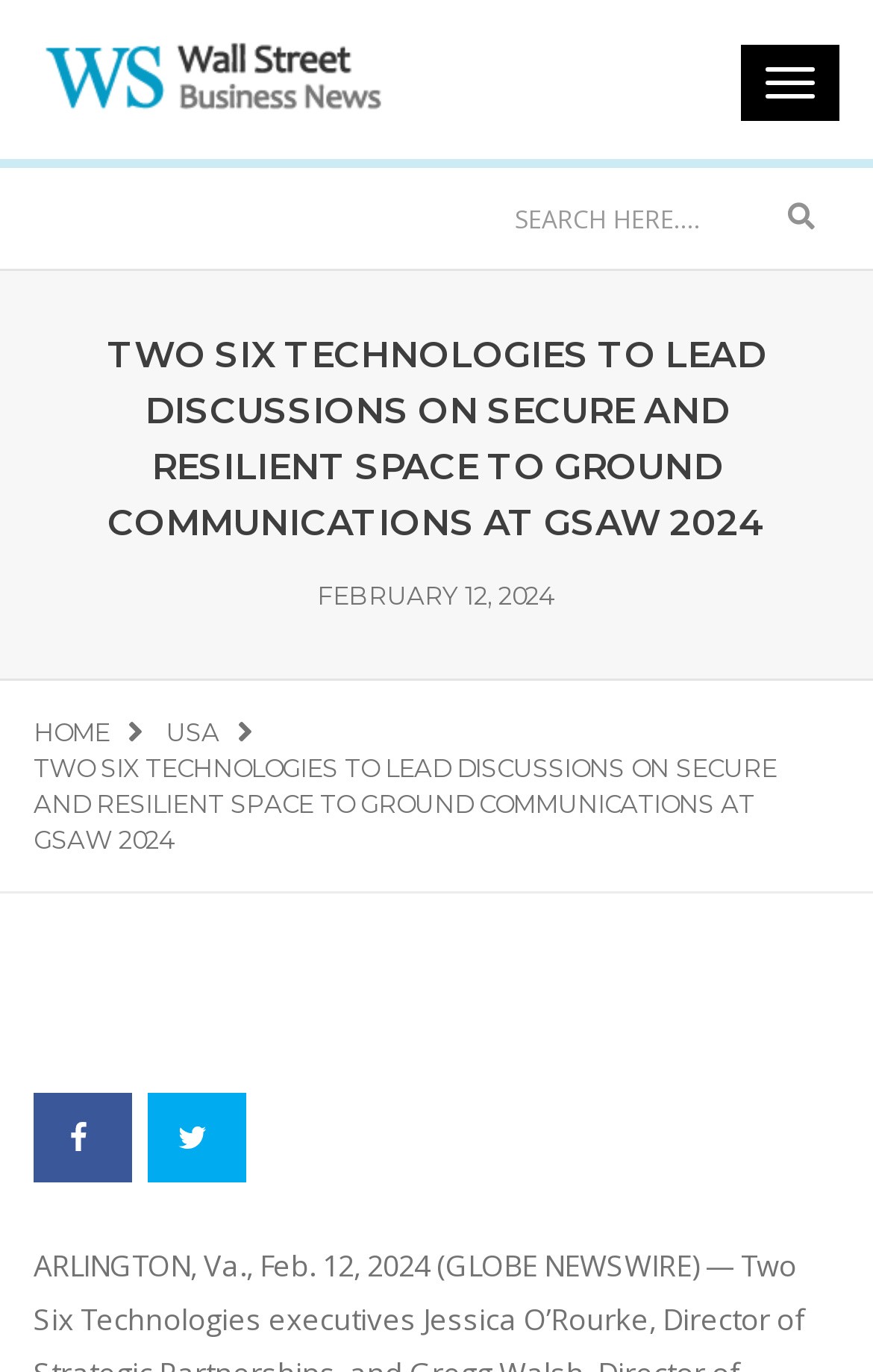Answer this question in one word or a short phrase: What is the name of the company mentioned in the article?

Two Six Technologies